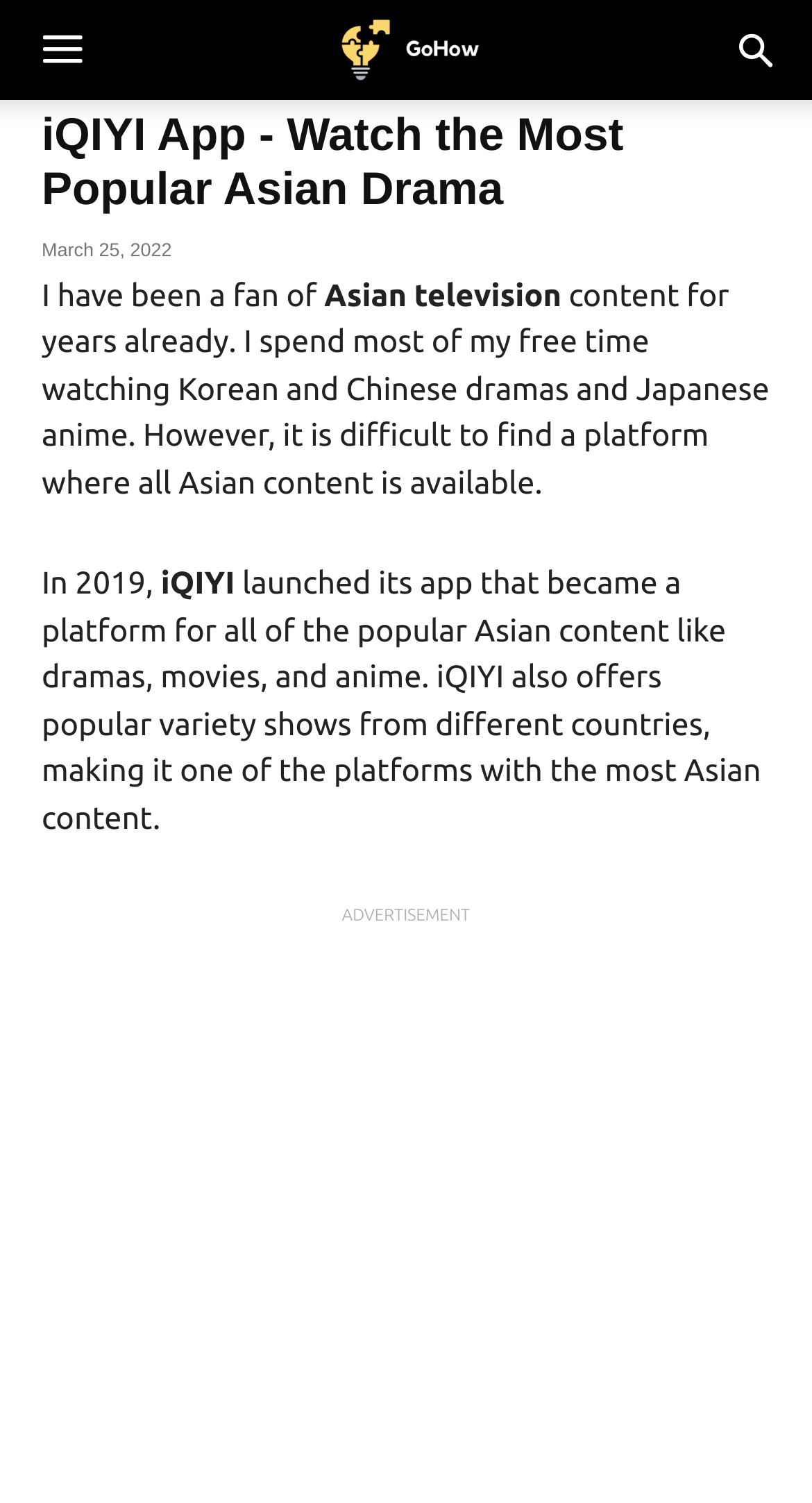Elaborate on the different components and information displayed on the webpage.

The webpage appears to be a blog post or article about the iQIYI app, which offers a platform for watching Asian television content, including dramas, movies, anime, and variety shows. 

At the top of the page, there is a search button on the right side and a mobile toggle button on the left side. Below these buttons, there is a header section that contains the title "iQIYI App - Watch the Most Popular Asian Drama" and a timestamp "March 25, 2022". 

The main content of the page is a block of text that starts with the author's personal experience of being a fan of Asian television content. The text is divided into several paragraphs, with the first paragraph describing the author's interest in Asian dramas and anime. The second paragraph mentions the launch of the iQIYI app in 2019, which offers a wide range of Asian content. 

In the middle of the page, there is an advertisement section labeled "ADVERTISEMENT".